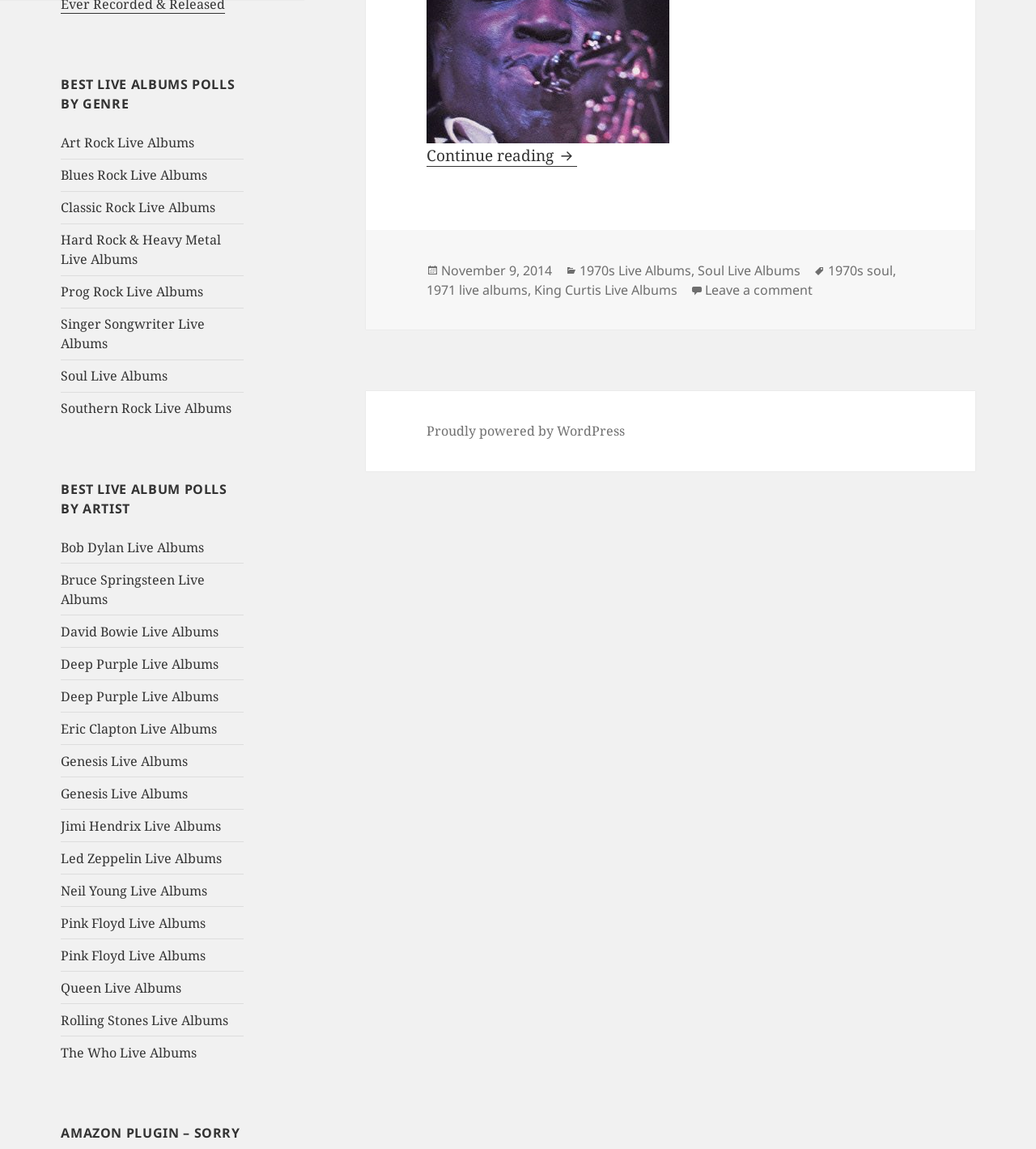Locate the bounding box coordinates of the region to be clicked to comply with the following instruction: "Read King Curtis Live At Fillmore West 1971". The coordinates must be four float numbers between 0 and 1, in the form [left, top, right, bottom].

[0.412, 0.126, 0.557, 0.145]